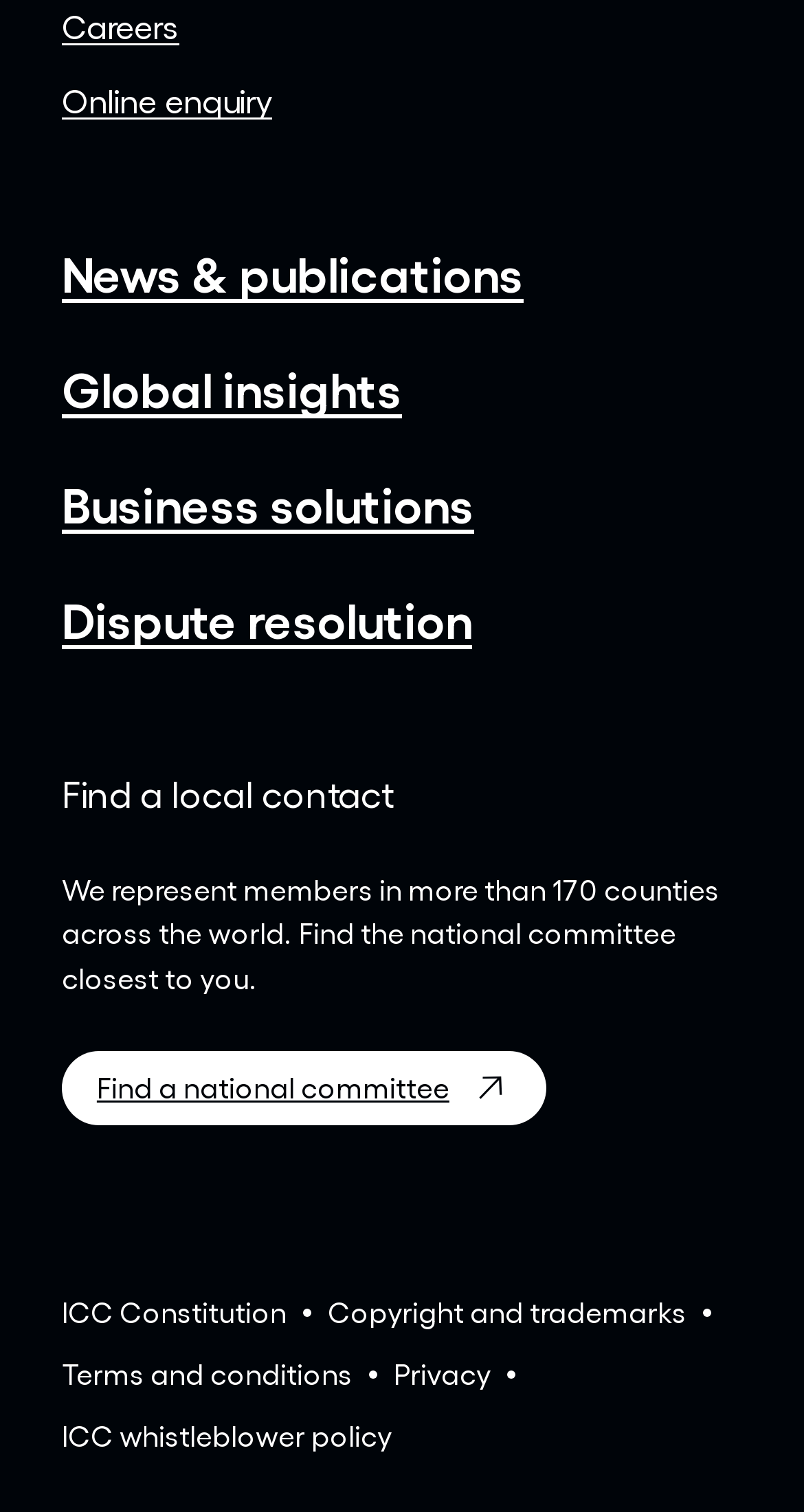Please specify the bounding box coordinates of the clickable region necessary for completing the following instruction: "Find a national committee". The coordinates must consist of four float numbers between 0 and 1, i.e., [left, top, right, bottom].

[0.077, 0.696, 0.679, 0.745]